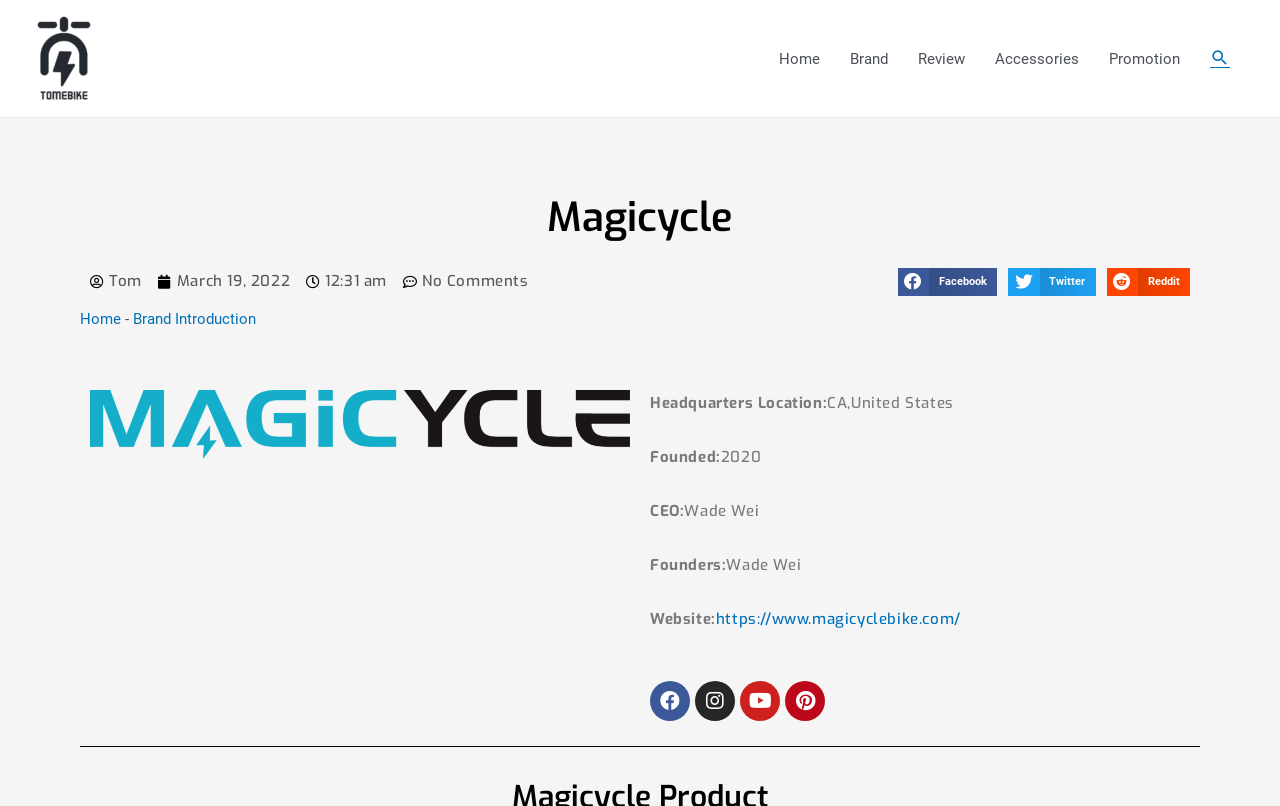How many social media links are provided?
From the image, respond with a single word or phrase.

4